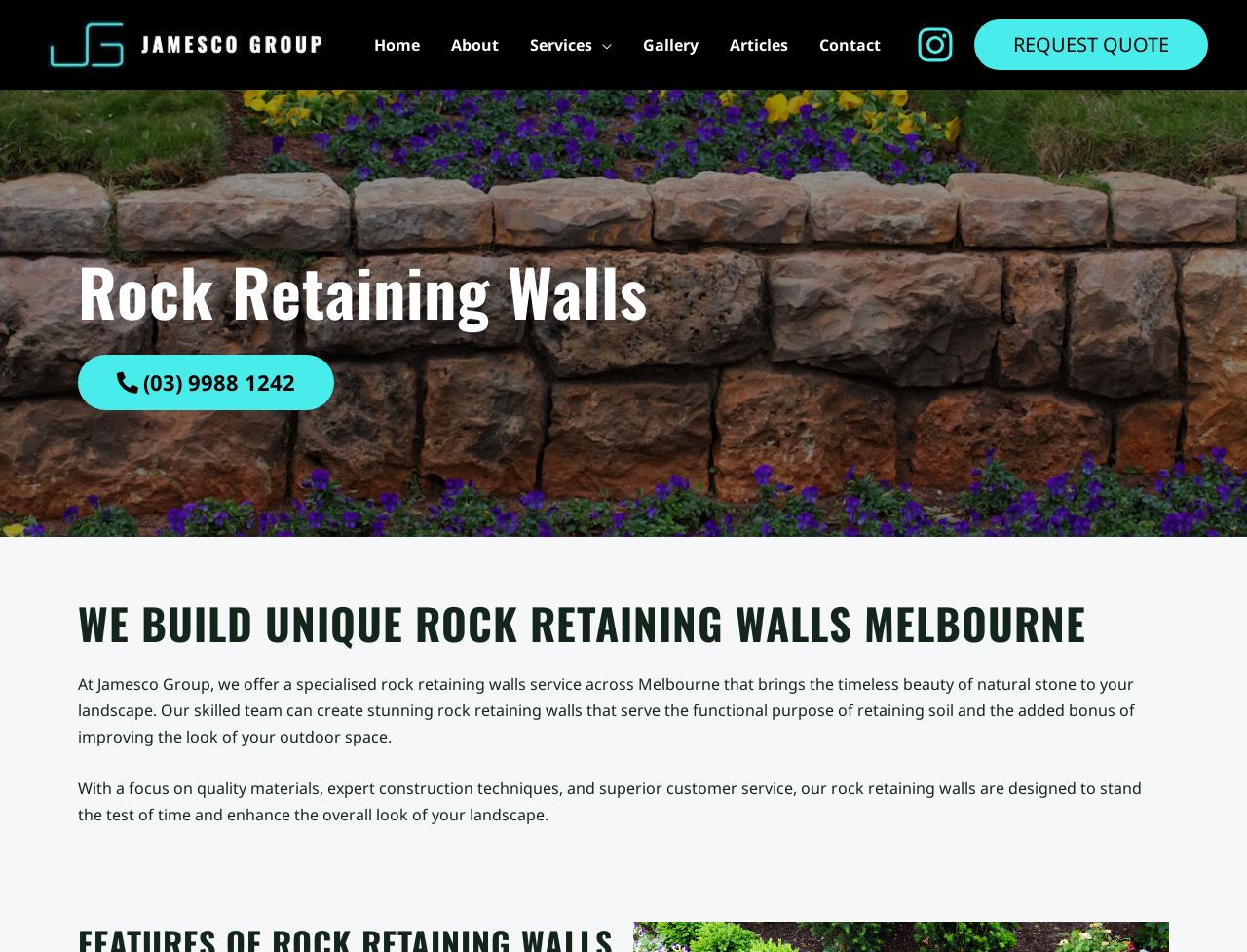Please find the bounding box for the UI component described as follows: "title="Accueil"".

None